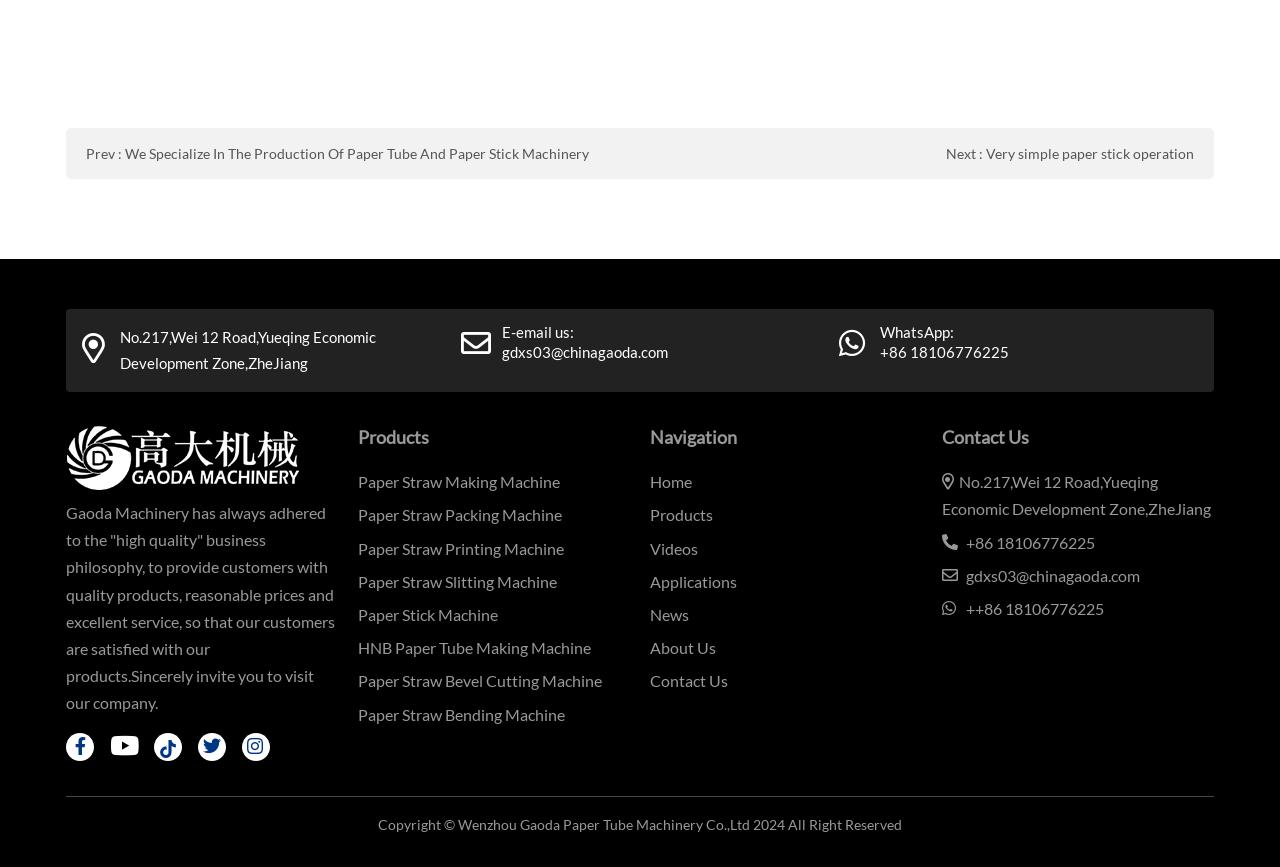Please indicate the bounding box coordinates of the element's region to be clicked to achieve the instruction: "Contact us via WhatsApp". Provide the coordinates as four float numbers between 0 and 1, i.e., [left, top, right, bottom].

[0.688, 0.396, 0.789, 0.417]